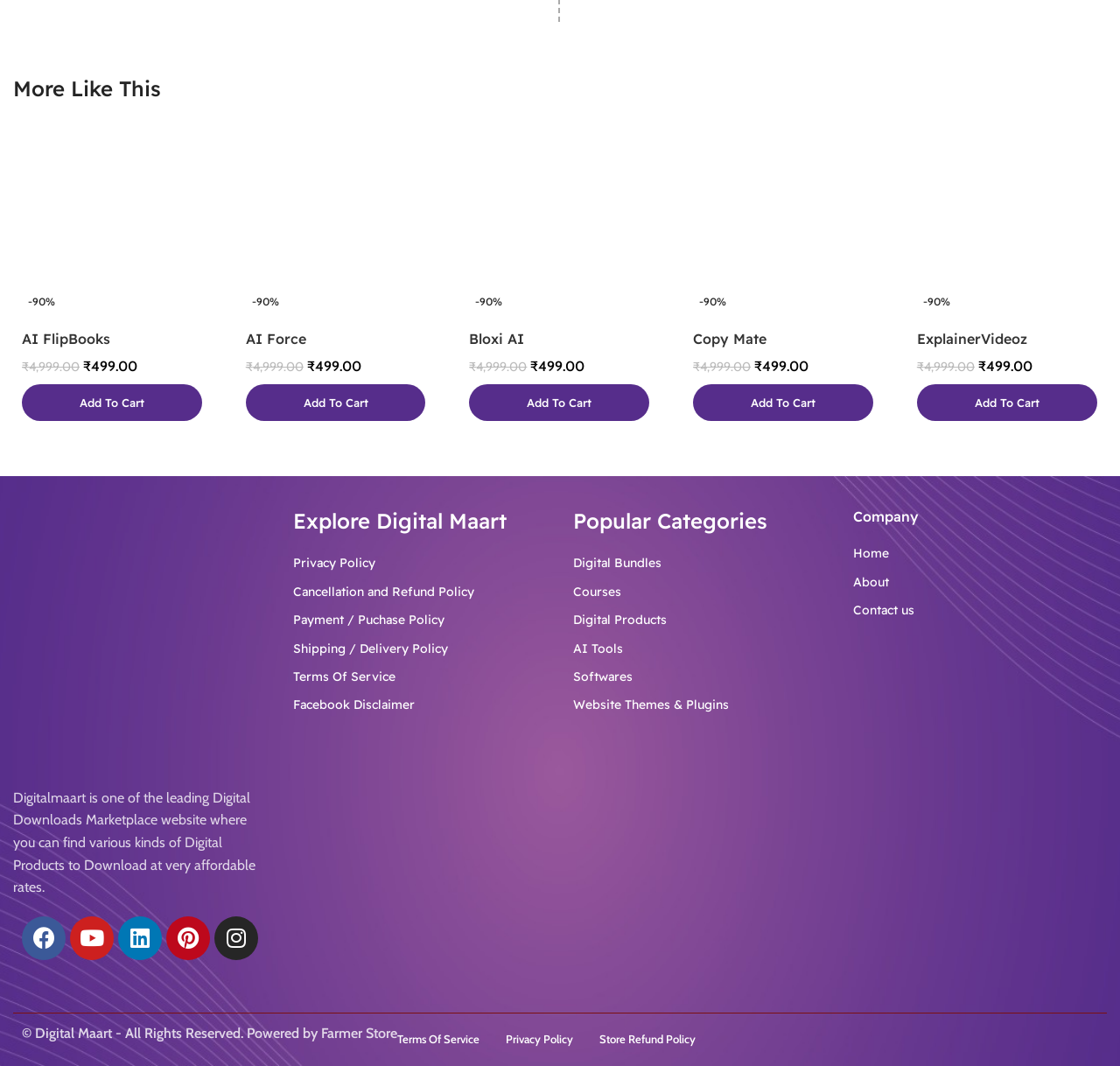Refer to the image and answer the question with as much detail as possible: What is the category of 'Digital Bundles'?

I found the category of 'Digital Bundles' by looking at the heading element with the text 'Popular Categories' which is a parent of the link element with the text 'Digital Bundles'.